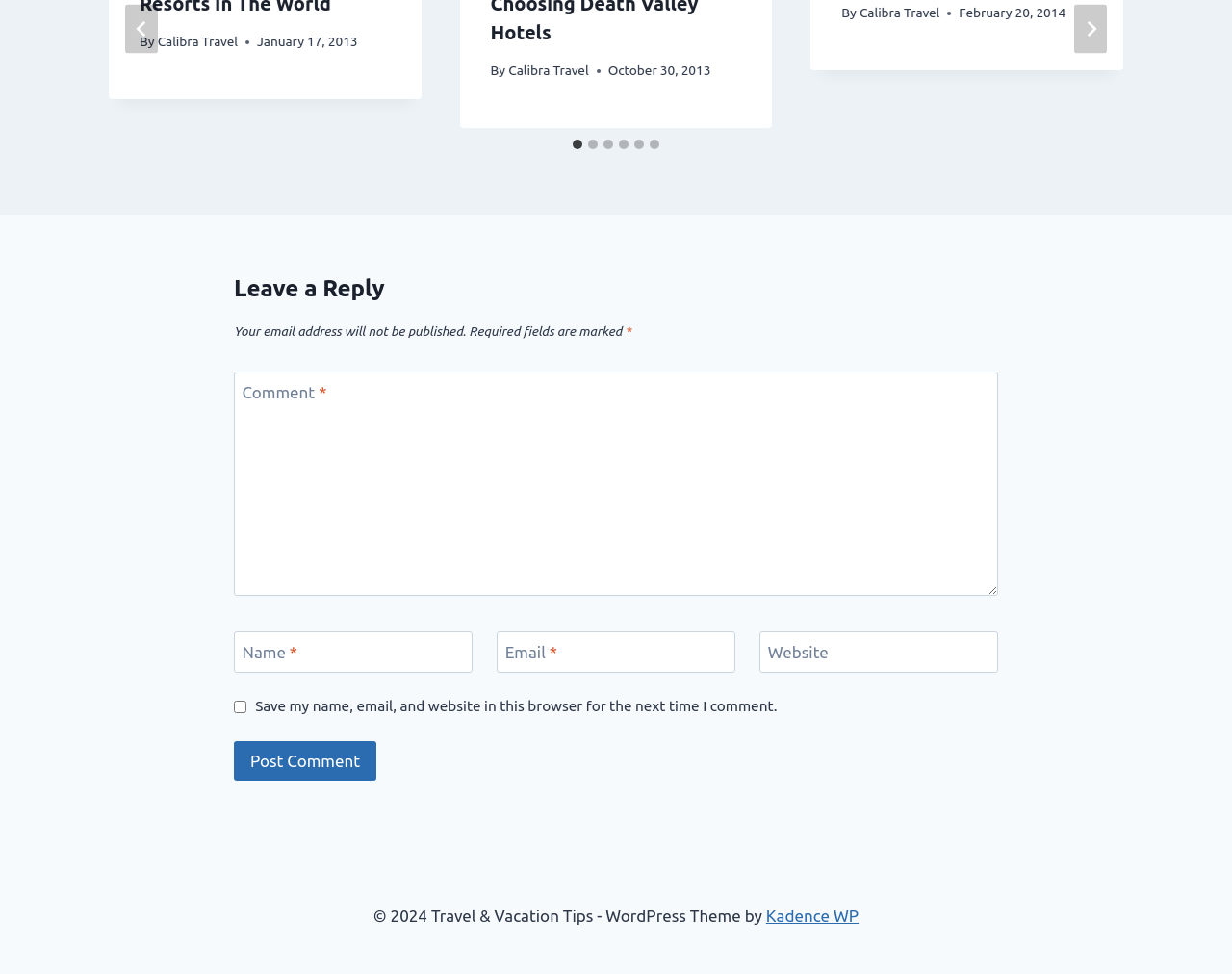Analyze the image and provide a detailed answer to the question: What is the name of the website's theme?

The footer section of the webpage contains a copyright notice, which mentions that the website's theme is provided by Kadence WP.